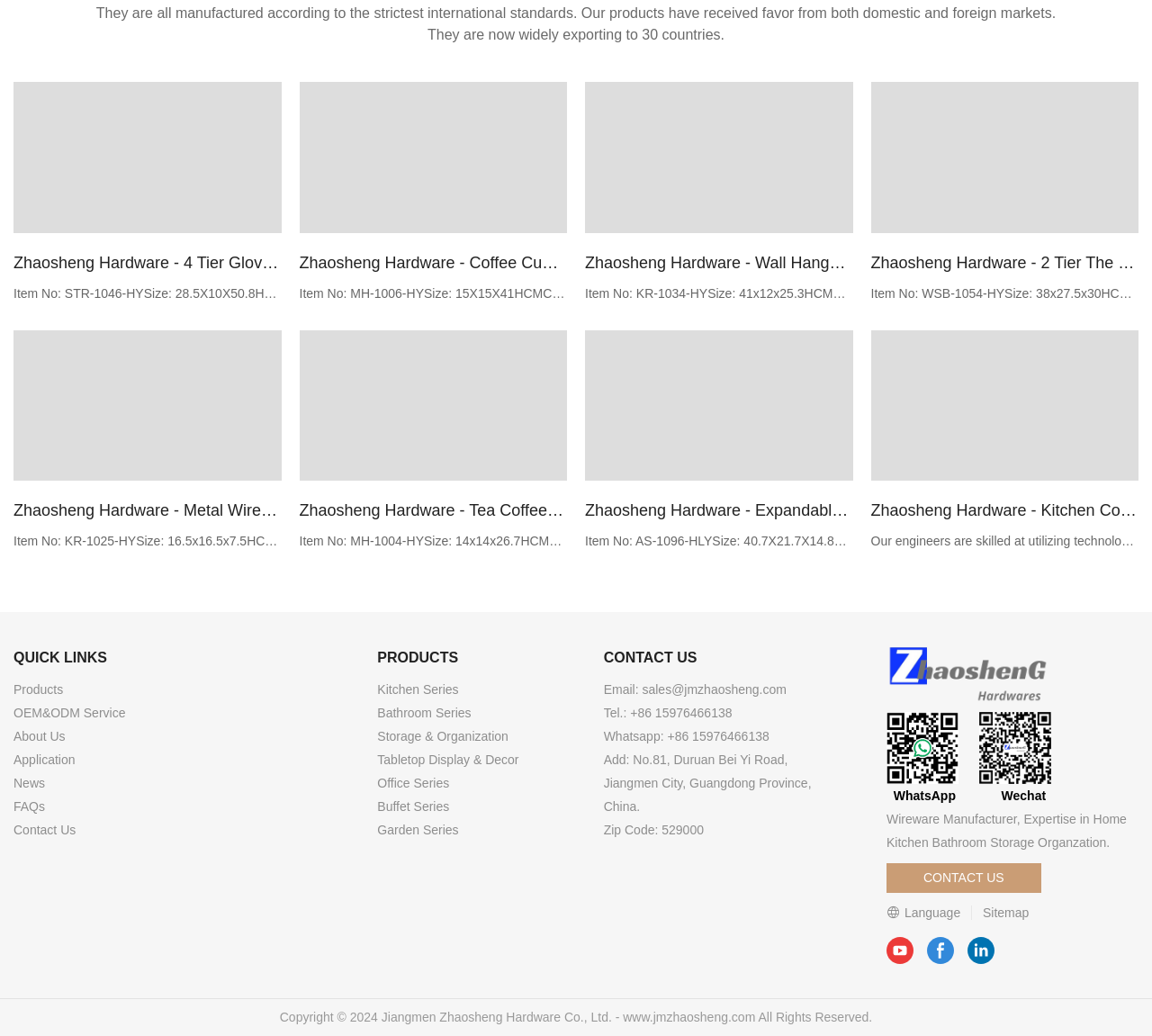Determine the coordinates of the bounding box for the clickable area needed to execute this instruction: "Contact the company via email".

[0.557, 0.658, 0.683, 0.672]